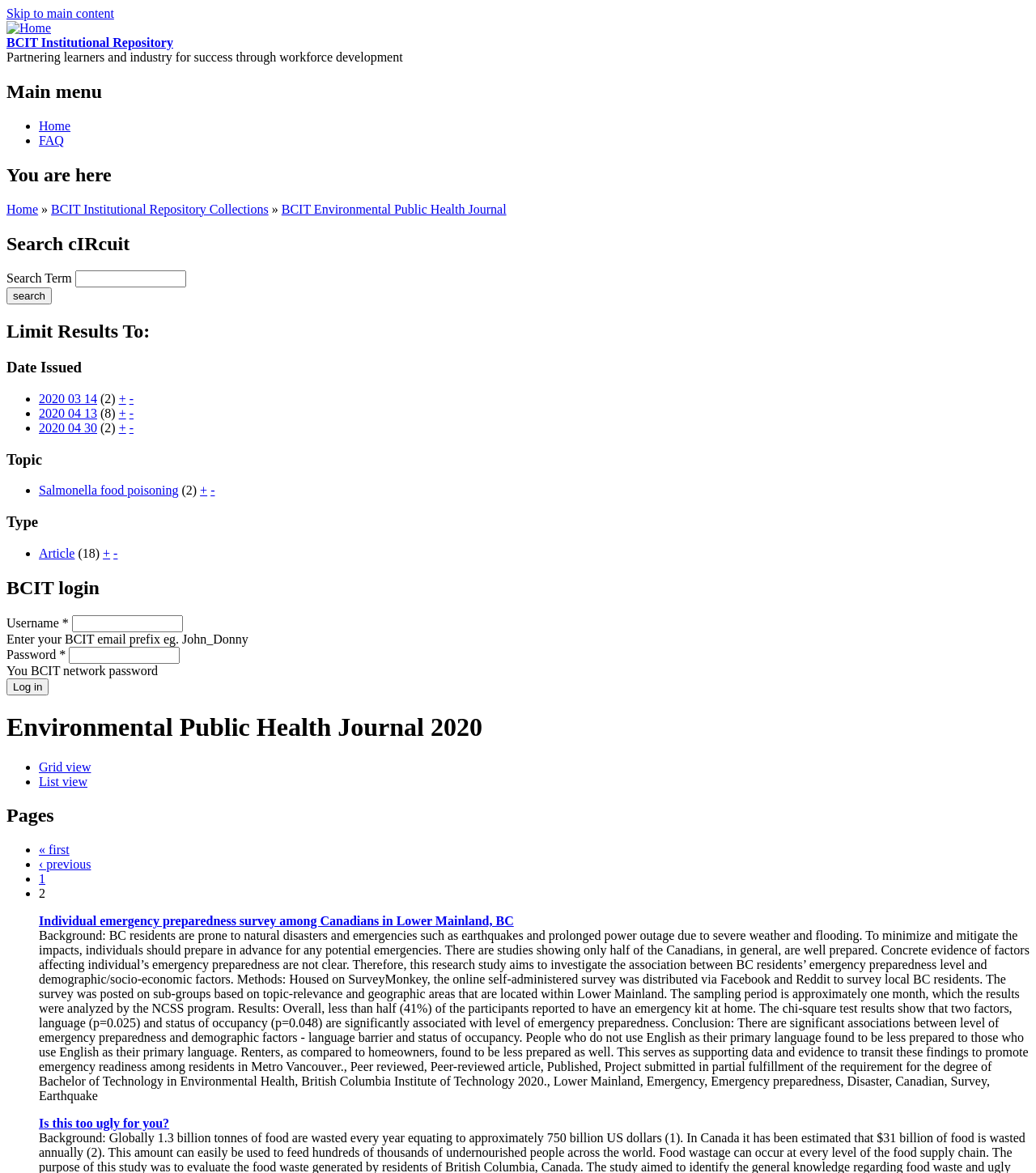Utilize the details in the image to give a detailed response to the question: What is the purpose of the search function?

I found the answer by looking at the heading element with the text 'Search cIRcuit', indicating that the purpose of the search function is to search the cIRcuit, which is likely a collection of research articles or publications.